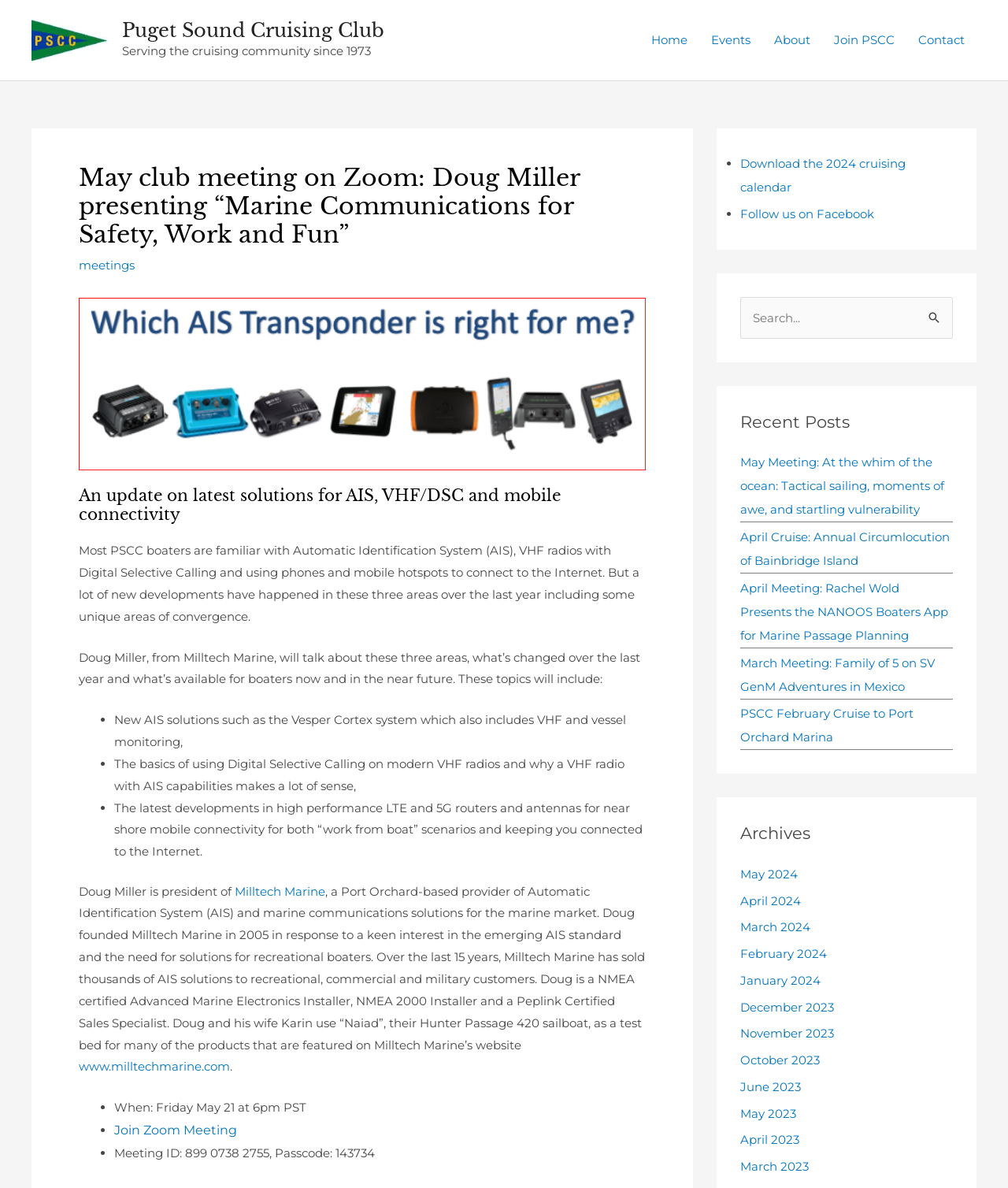Identify the bounding box for the UI element described as: "parent_node: Search for: name="s" placeholder="Search..."". Ensure the coordinates are four float numbers between 0 and 1, formatted as [left, top, right, bottom].

[0.734, 0.25, 0.945, 0.285]